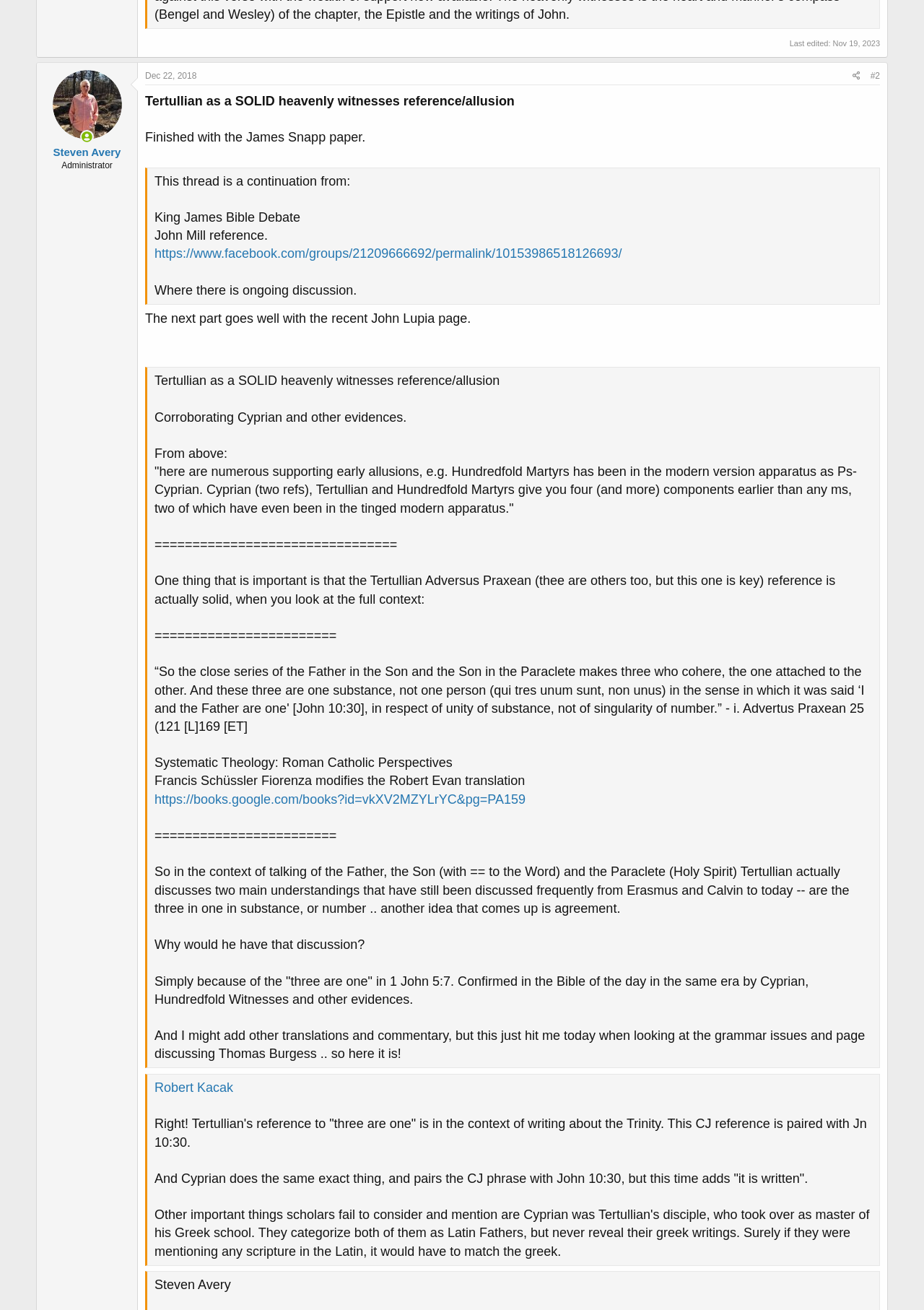Determine the bounding box coordinates of the clickable region to execute the instruction: "Subscribe to the email list". The coordinates should be four float numbers between 0 and 1, denoted as [left, top, right, bottom].

None